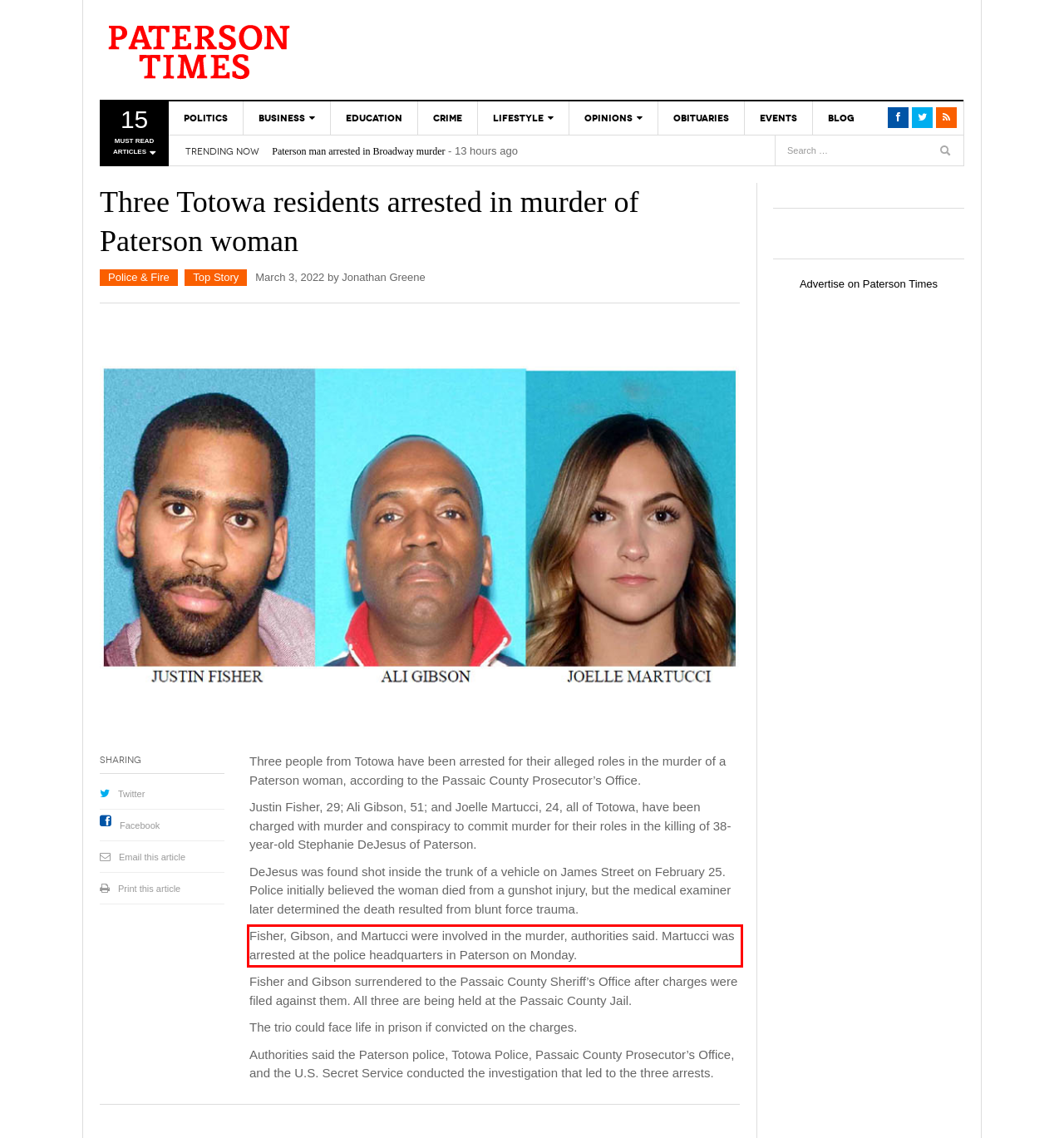Using the provided webpage screenshot, recognize the text content in the area marked by the red bounding box.

Fisher, Gibson, and Martucci were involved in the murder, authorities said. Martucci was arrested at the police headquarters in Paterson on Monday.